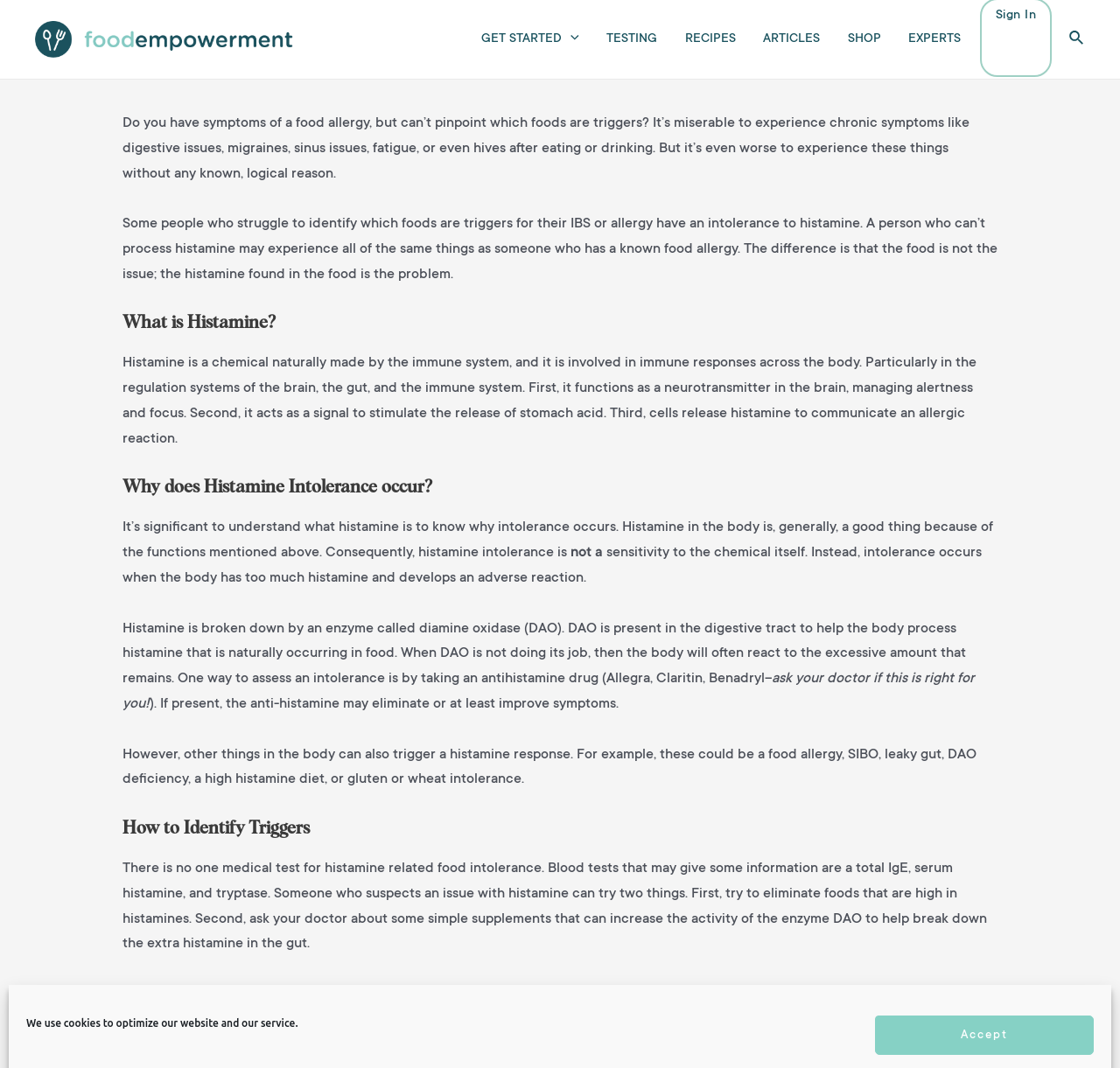Please give a short response to the question using one word or a phrase:
What type of foods are high in histamines?

Fermented foods, etc.